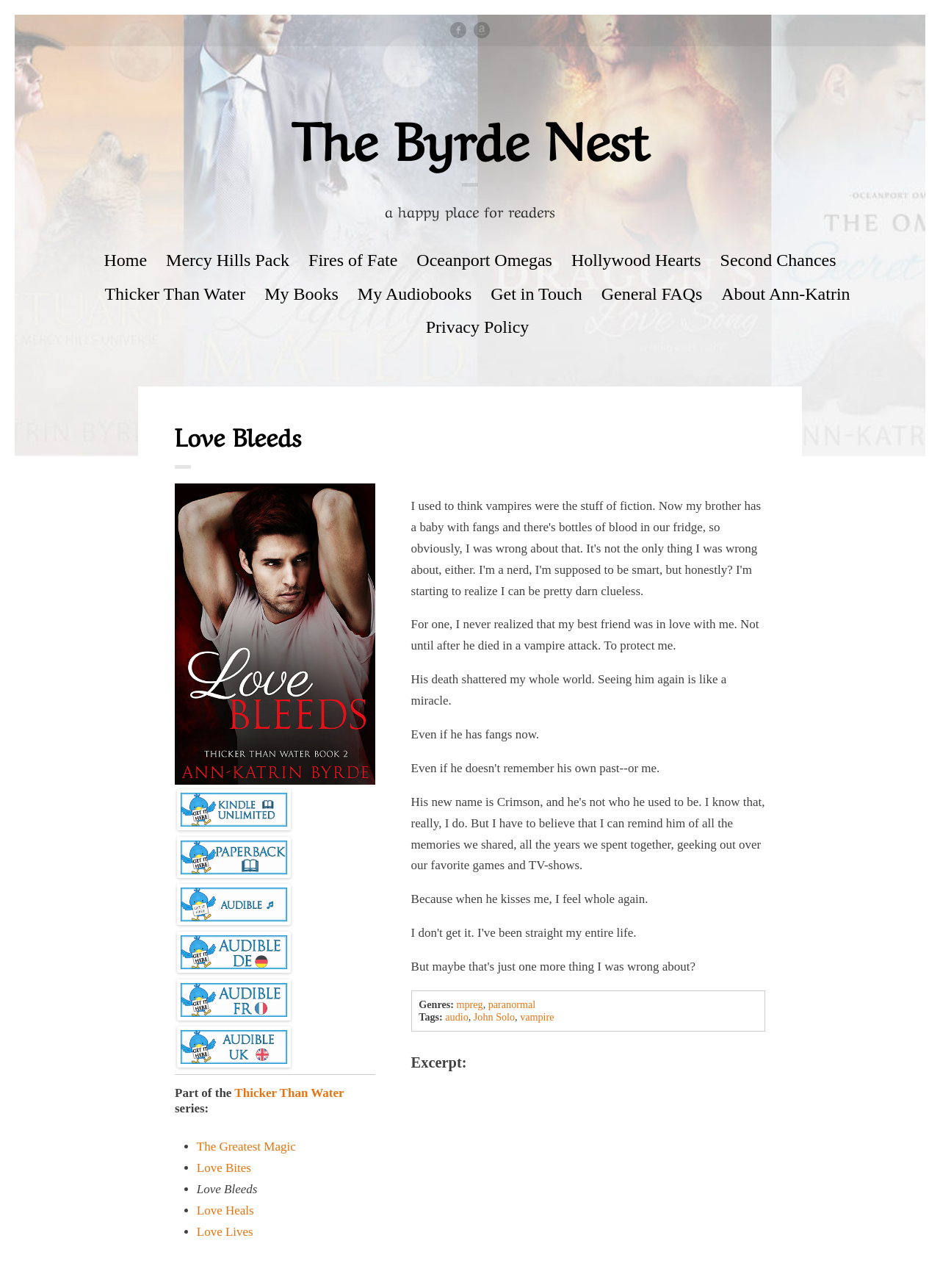Determine the bounding box coordinates of the element's region needed to click to follow the instruction: "View the 'cookie policy'". Provide these coordinates as four float numbers between 0 and 1, formatted as [left, top, right, bottom].

None